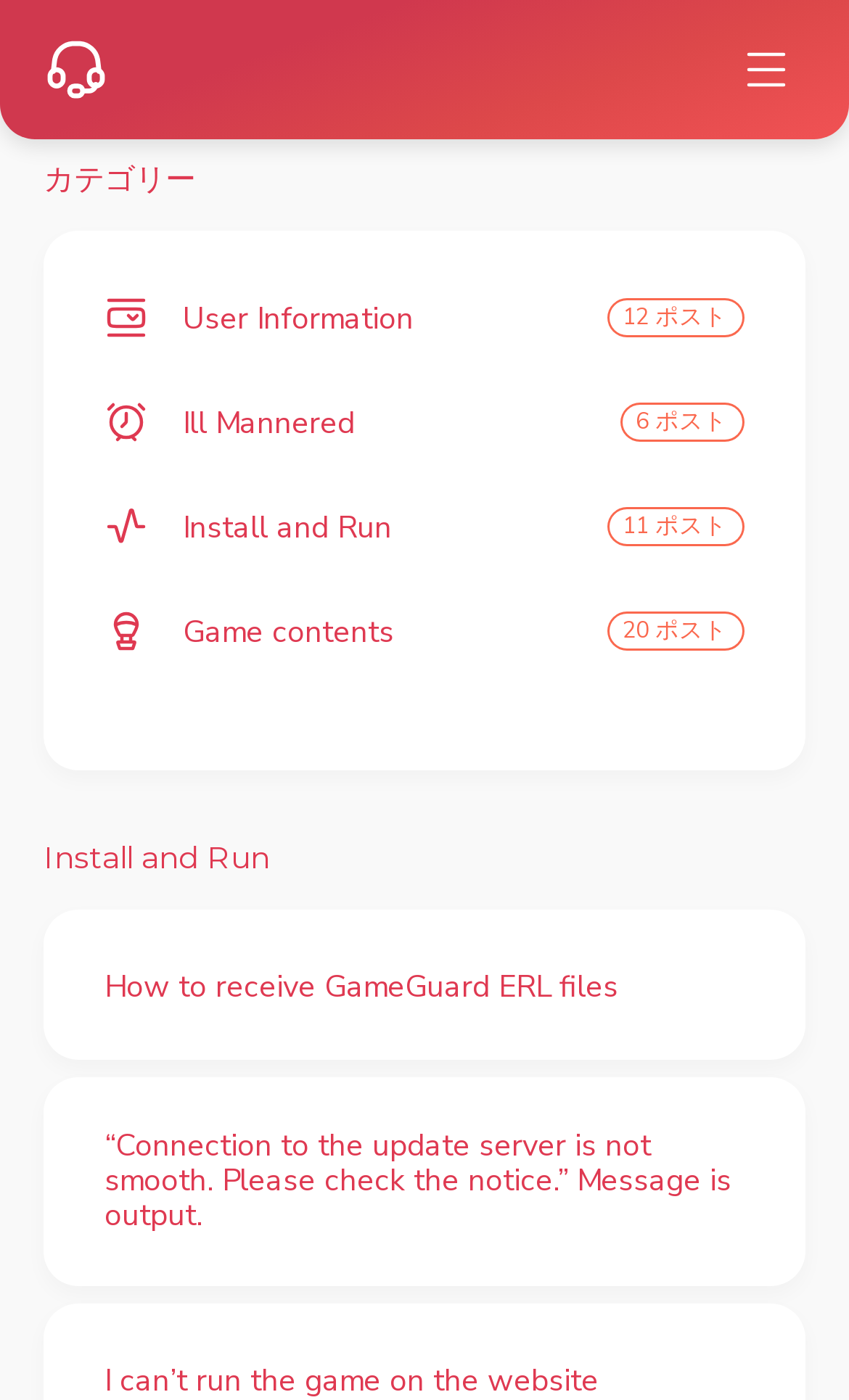Find the bounding box of the UI element described as: "Install and Run 11 ポスト". The bounding box coordinates should be given as four float values between 0 and 1, i.e., [left, top, right, bottom].

[0.123, 0.358, 0.877, 0.395]